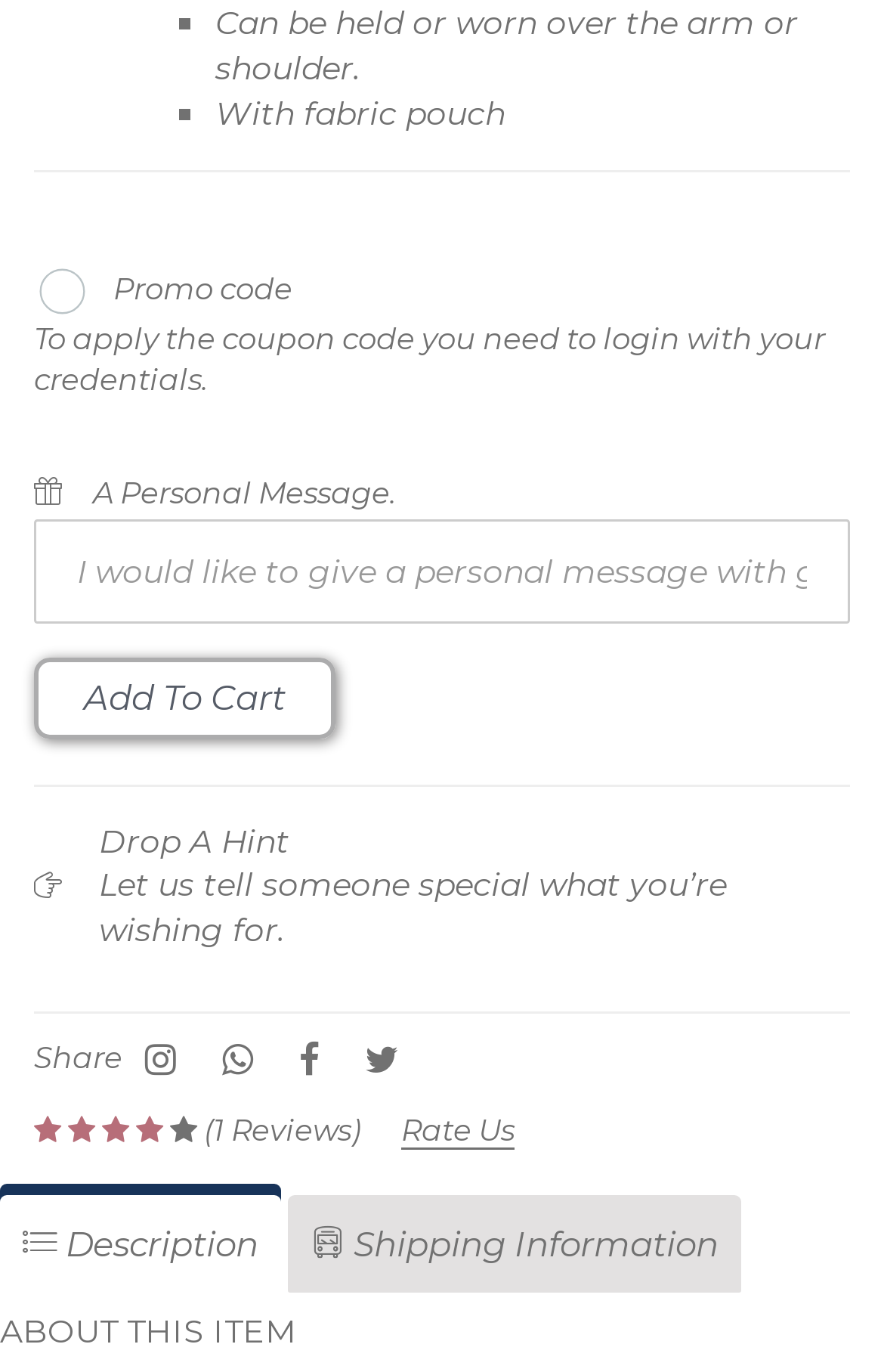Determine the bounding box coordinates for the clickable element required to fulfill the instruction: "Rate us". Provide the coordinates as four float numbers between 0 and 1, i.e., [left, top, right, bottom].

[0.454, 0.81, 0.582, 0.838]